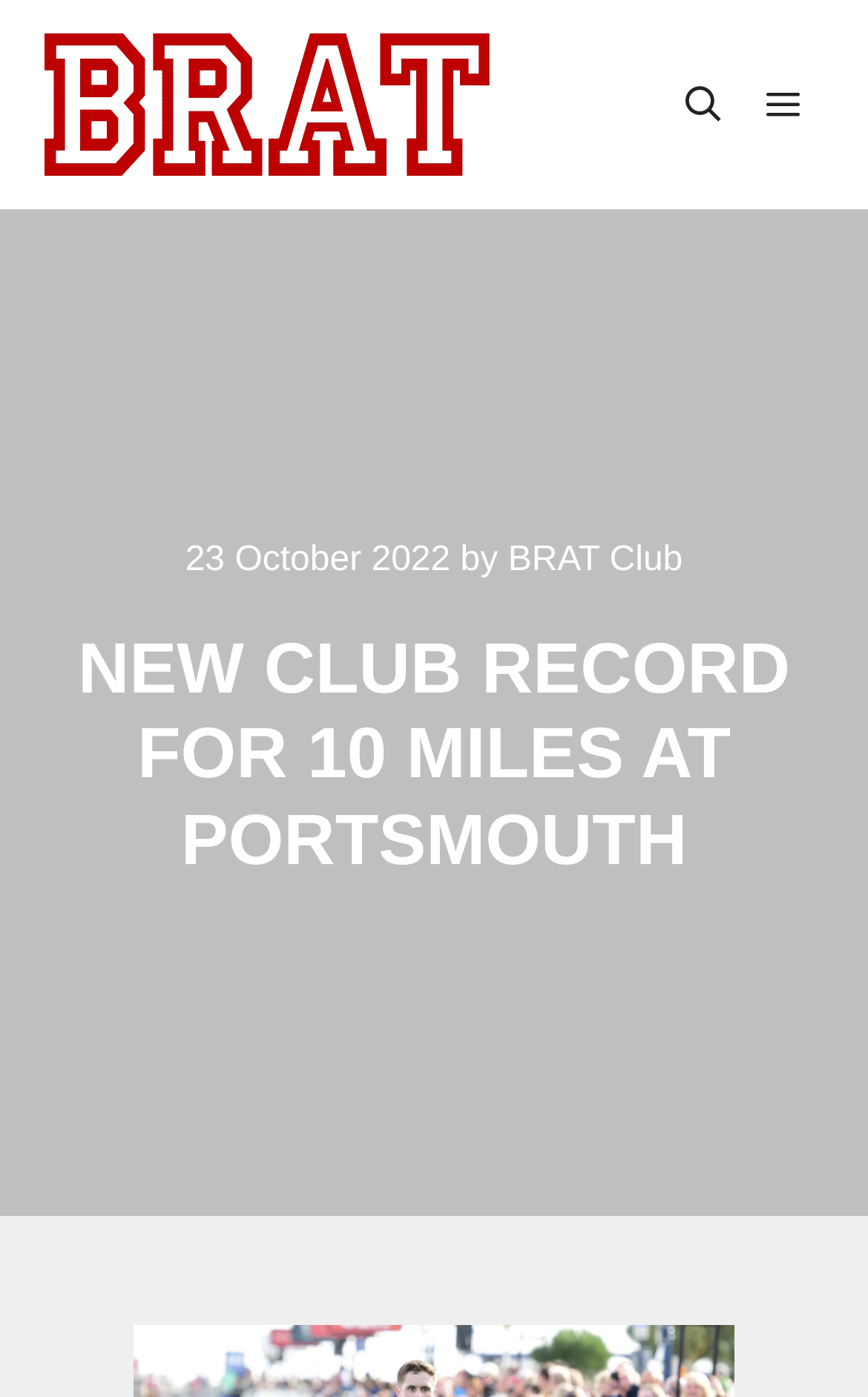Analyze and describe the webpage in a detailed narrative.

The webpage appears to be an article or news page from the BRAT Club, with a focus on a new club record for 10 miles at Portsmouth. At the top left, there is a link to the BRAT Club, accompanied by a small image of the club's logo. 

To the right of the logo, there are two buttons: a search button and a main menu button. 

Below the top section, there is a timestamp indicating that the article was published on 23 October 2022. The timestamp is followed by the text "by" and another link to the BRAT Club. 

The main content of the page is a heading that reads "NEW CLUB RECORD FOR 10 MILES AT PORTSMOUTH", which spans across the entire width of the page.